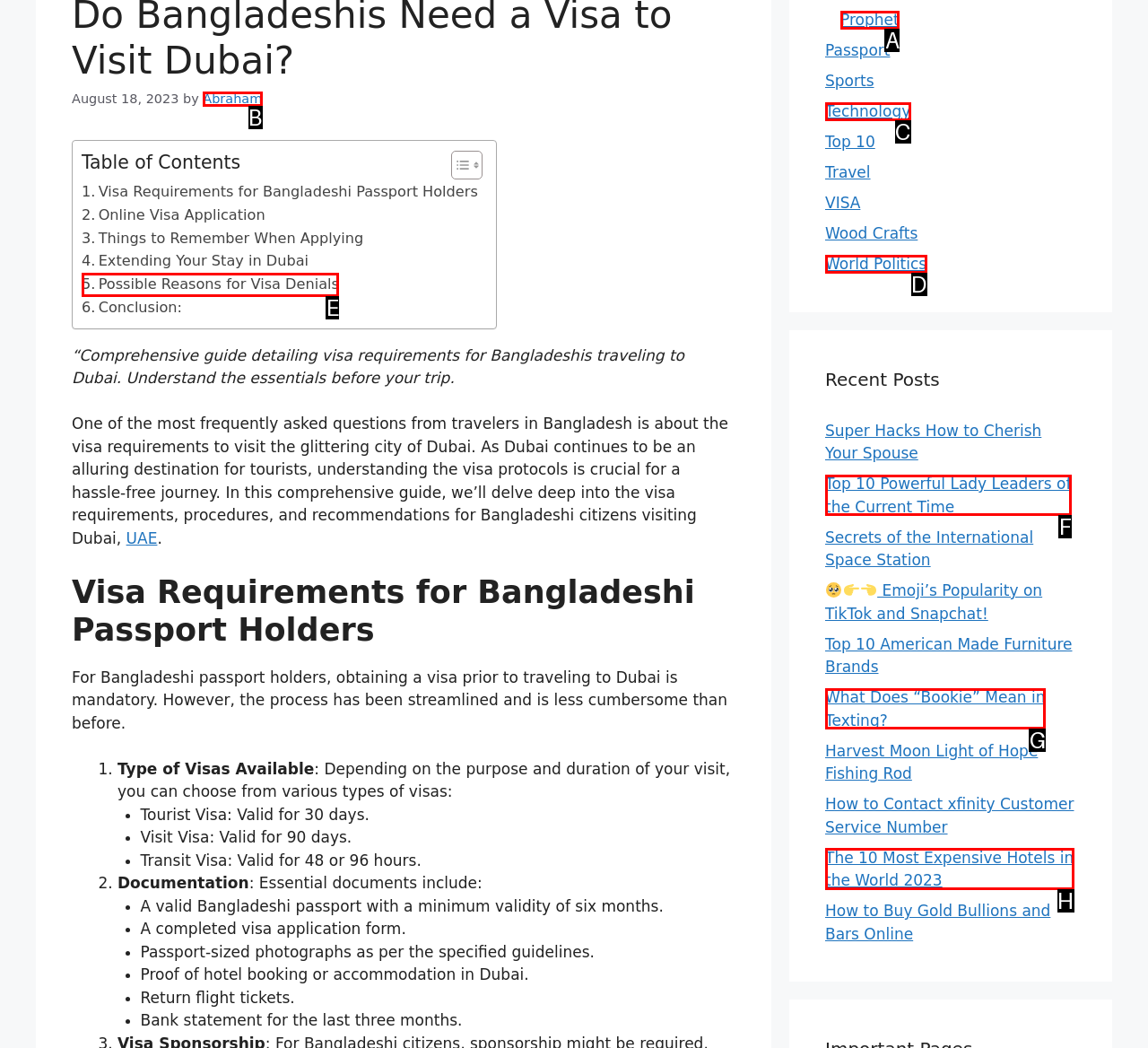Which option best describes: Possible Reasons for Visa Denials
Respond with the letter of the appropriate choice.

E